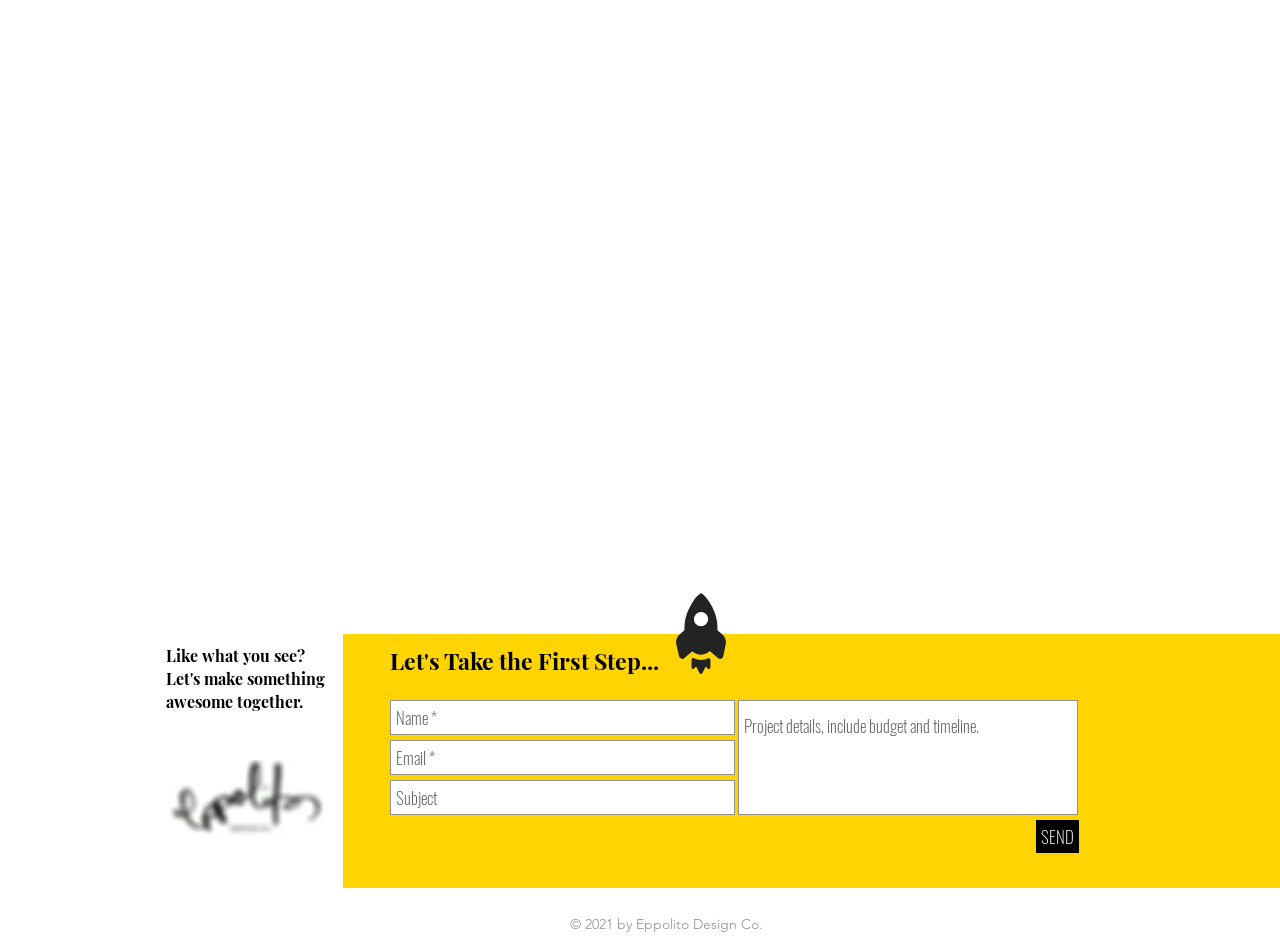What is the purpose of the form?
Look at the image and respond with a one-word or short-phrase answer.

To contact someone